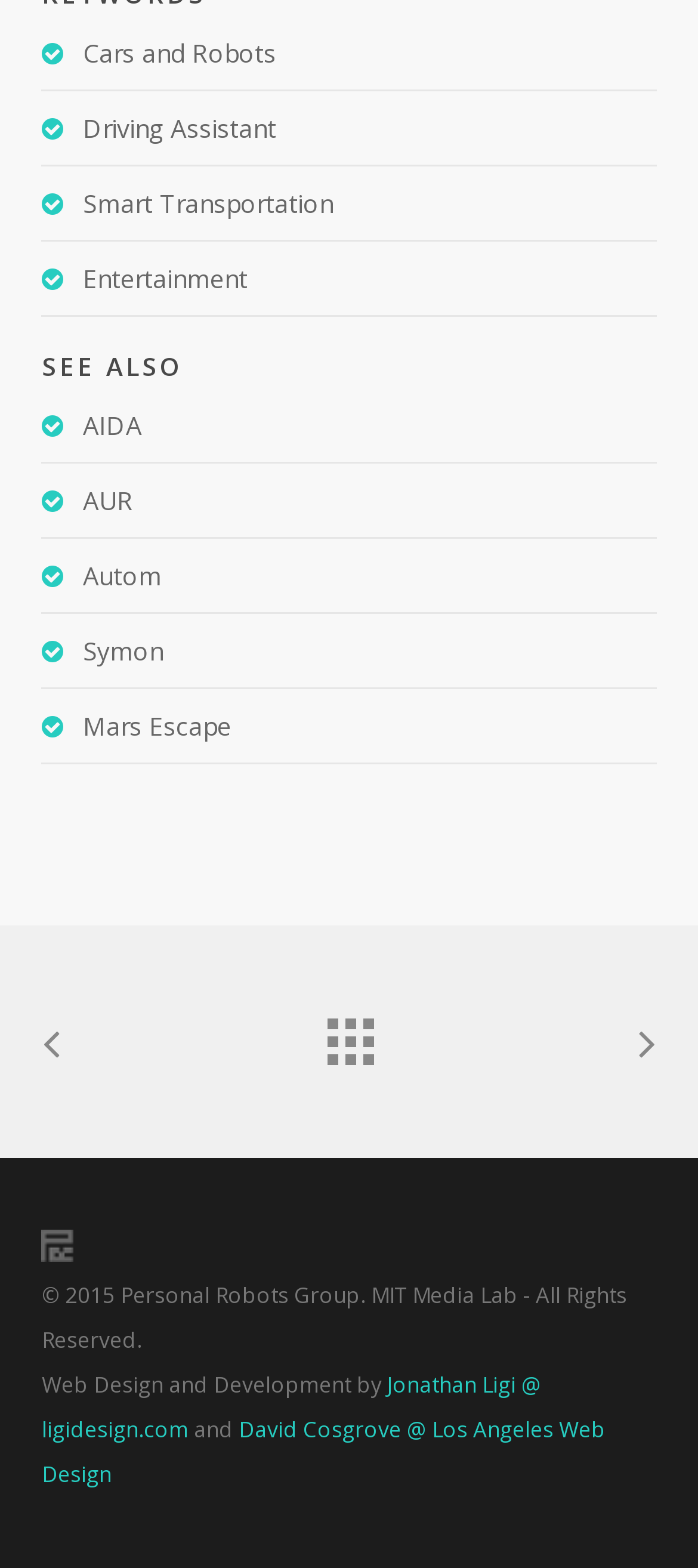Identify the bounding box coordinates of the region I need to click to complete this instruction: "Go to Back to all projects".

[0.449, 0.636, 0.551, 0.682]